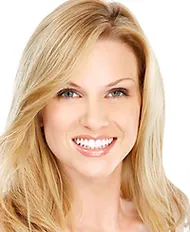Offer an in-depth description of the image shown.

The image features a smiling woman with strikingly white teeth, showcasing the results of effective teeth whitening. Her long, blonde hair frames her face, emphasizing her bright smile and well-defined facial features. The background is plain and light, allowing the focus to remain on her radiant smile, which conveys confidence and happiness. This visual aligns with the topic of teeth whitening, highlighting its potential to enhance personal appearance and boost self-esteem. The accompanying text discusses various causes of tooth discoloration and emphasizes the effectiveness and safety of whitening treatments.